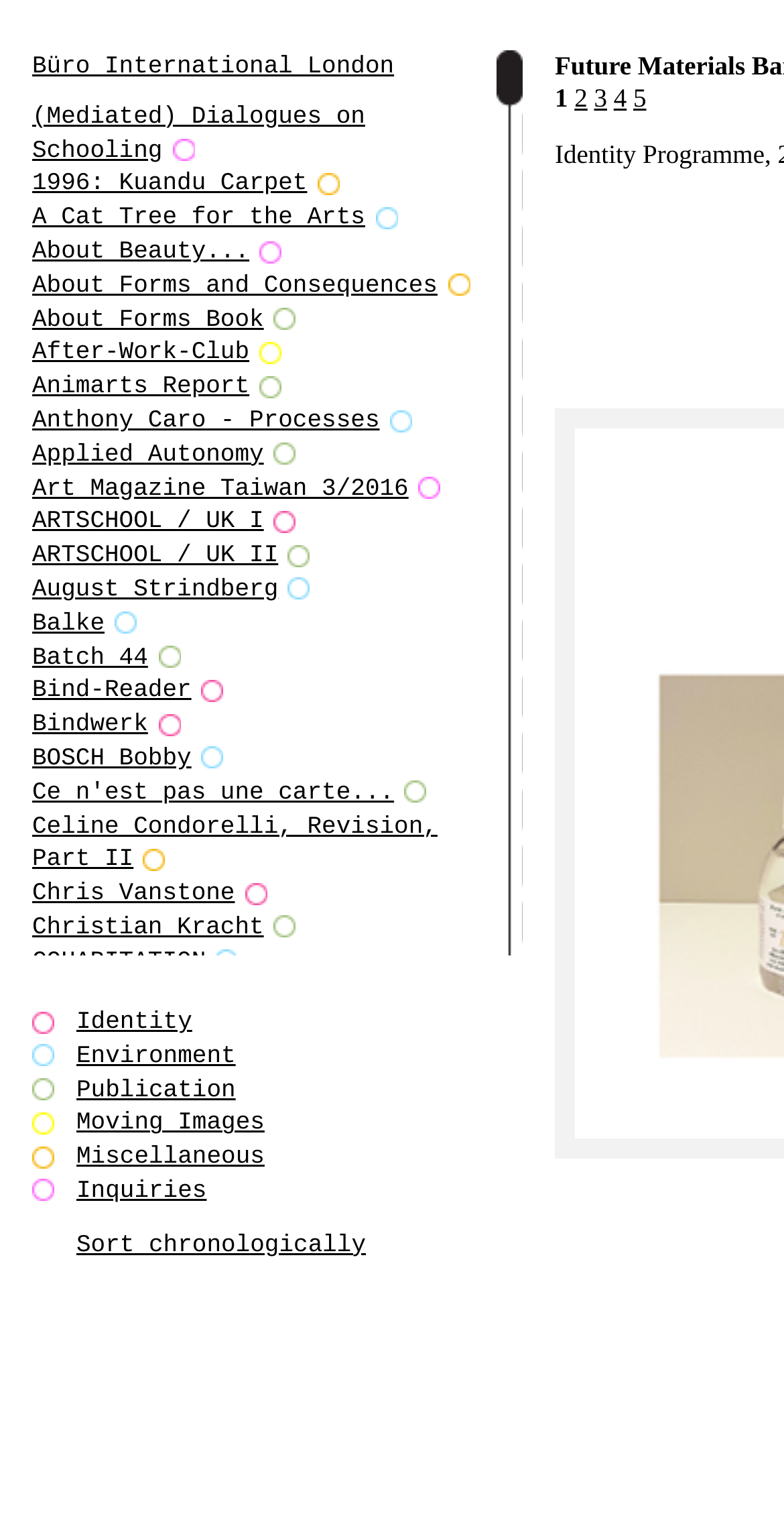Locate the bounding box coordinates for the element described below: "Applied Autonomy". The coordinates must be four float values between 0 and 1, formatted as [left, top, right, bottom].

[0.041, 0.291, 0.378, 0.309]